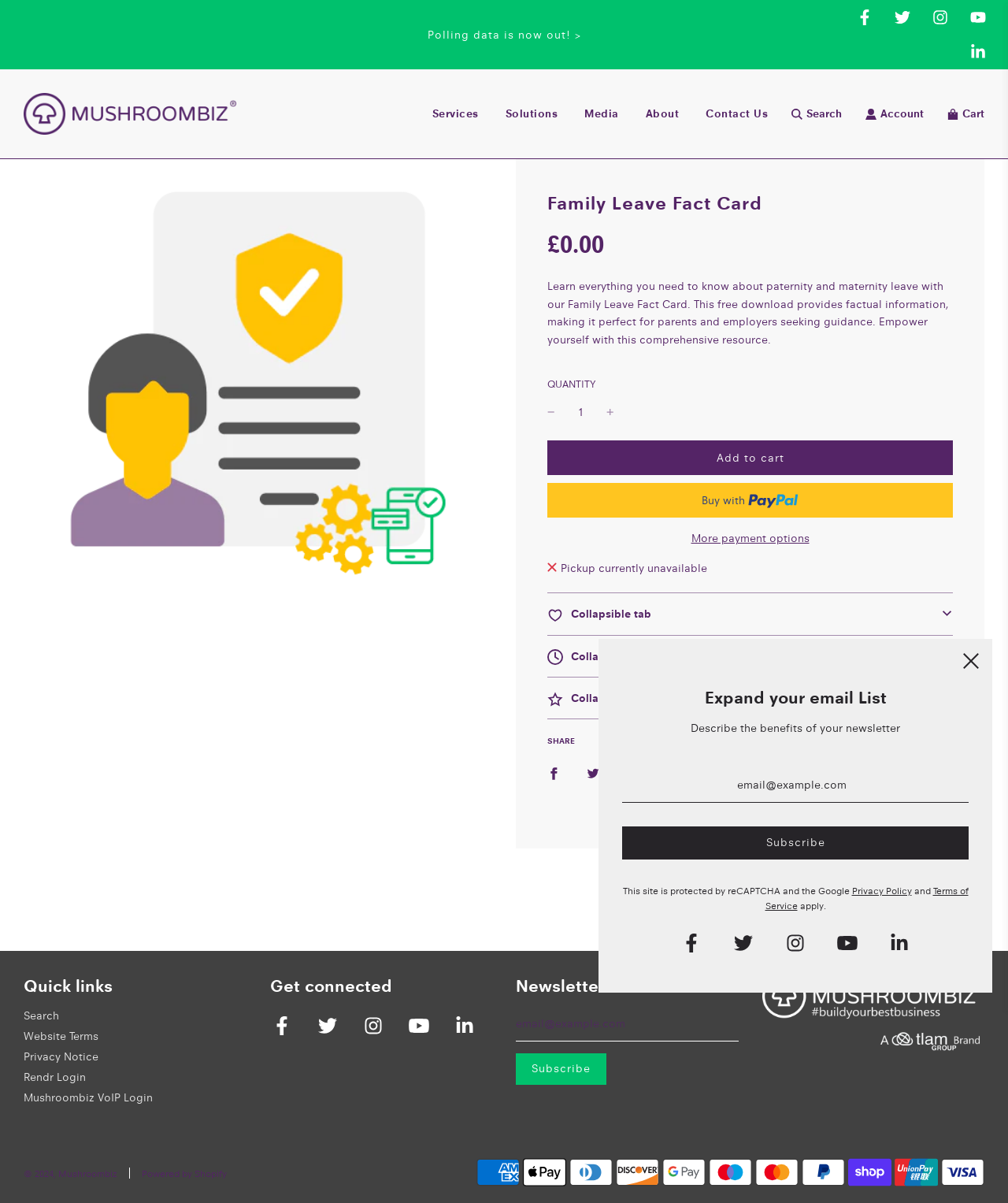Given the element description Rendr Login, identify the bounding box coordinates for the UI element on the webpage screenshot. The format should be (top-left x, top-left y, bottom-right x, bottom-right y), with values between 0 and 1.

[0.023, 0.889, 0.085, 0.901]